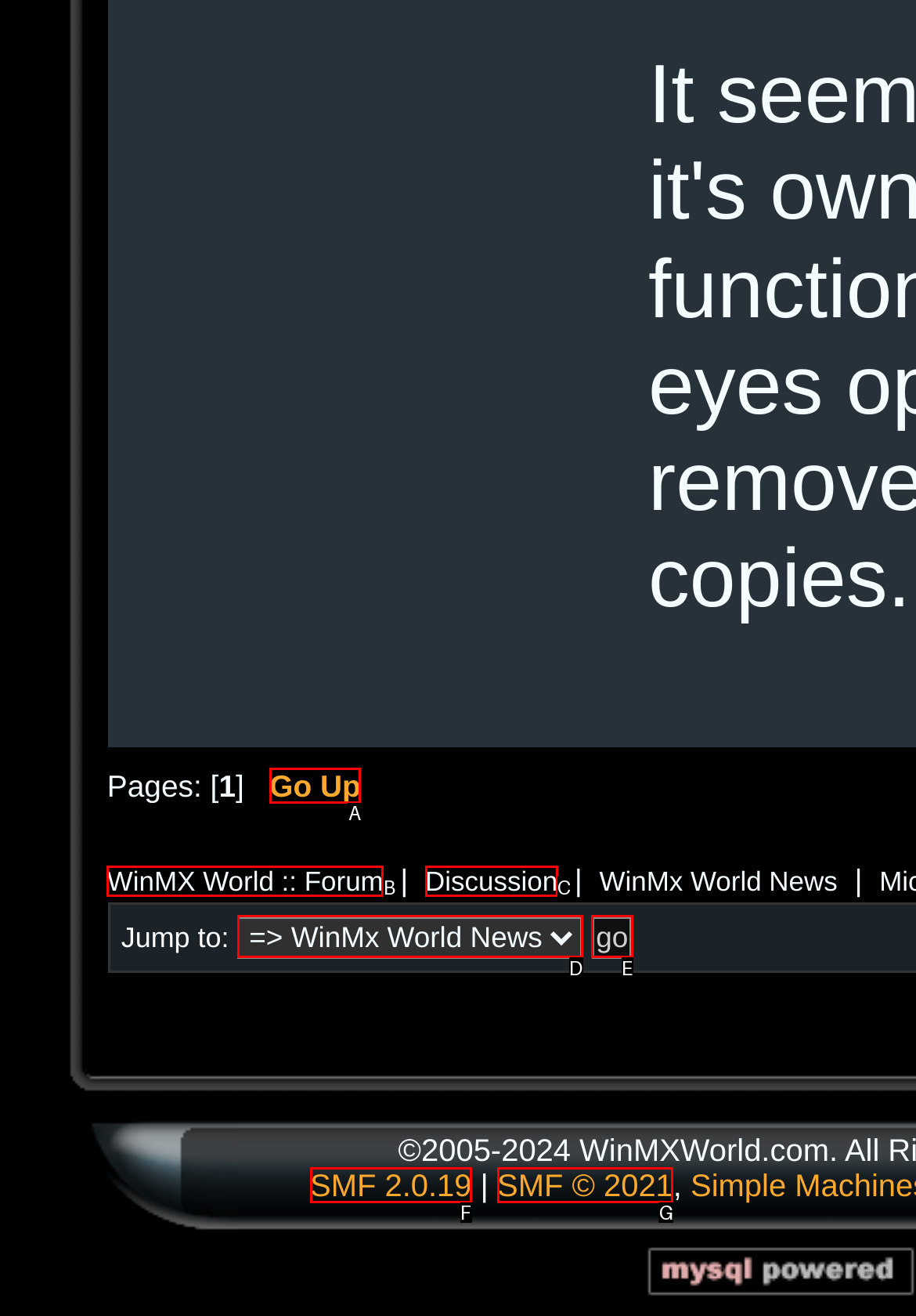From the given options, choose the HTML element that aligns with the description: Go Up. Respond with the letter of the selected element.

A